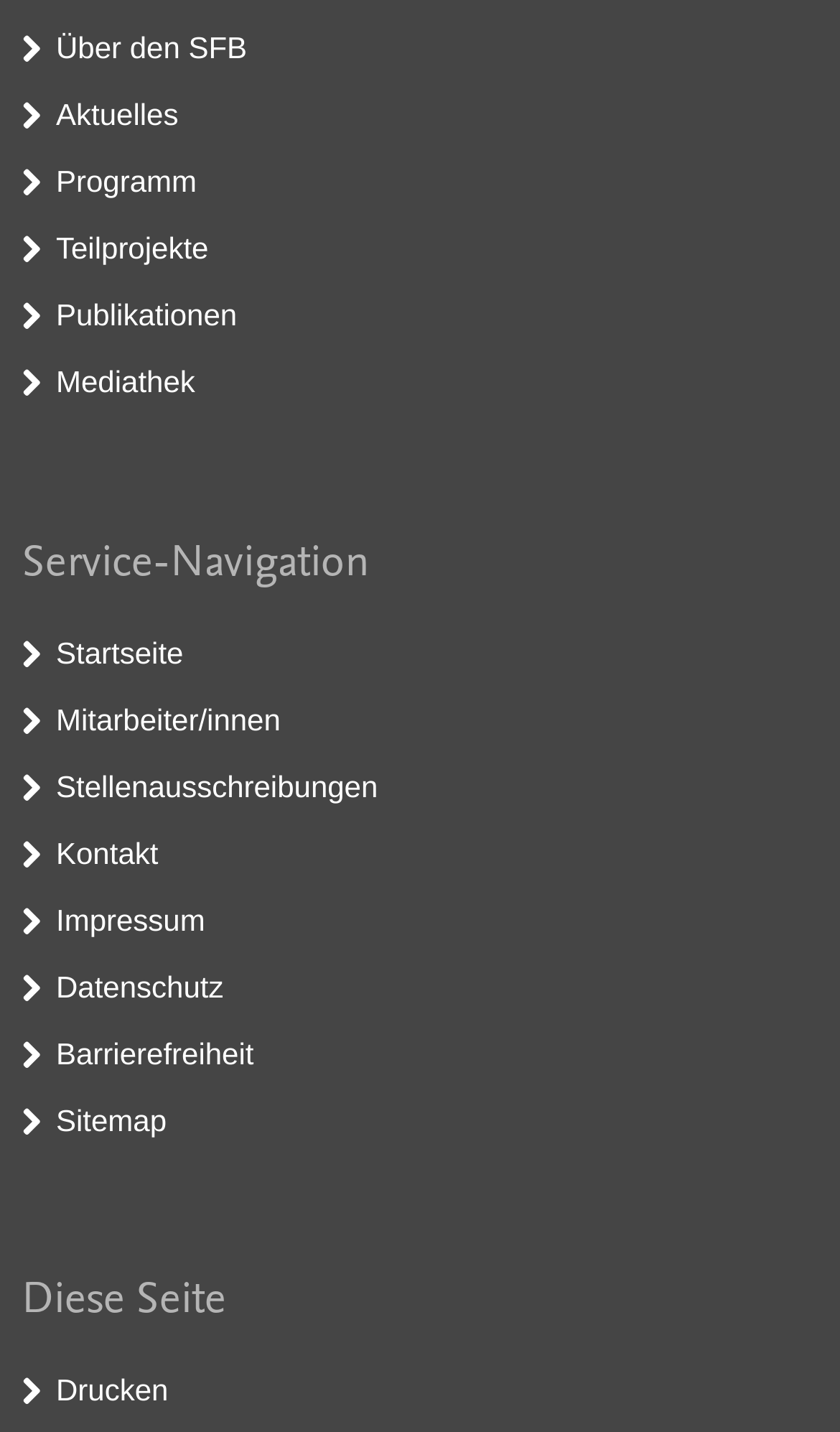Use a single word or phrase to answer the question:
How many links are under 'Service-Navigation'?

9